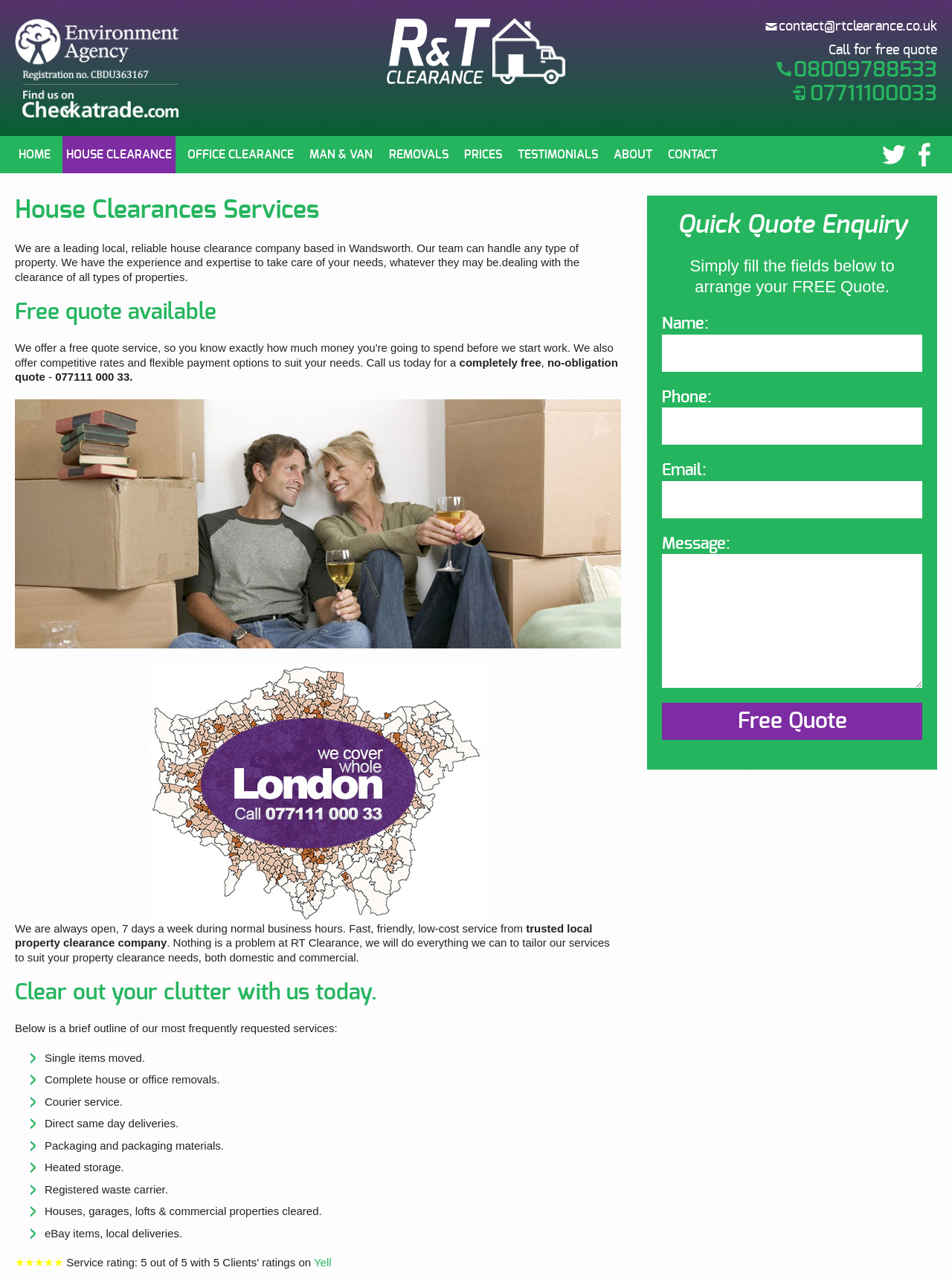What is the company's service rating?
Kindly give a detailed and elaborate answer to the question.

The company's service rating can be found at the bottom of the webpage, where it says 'Service rating: 5 out of 5' with five stars.